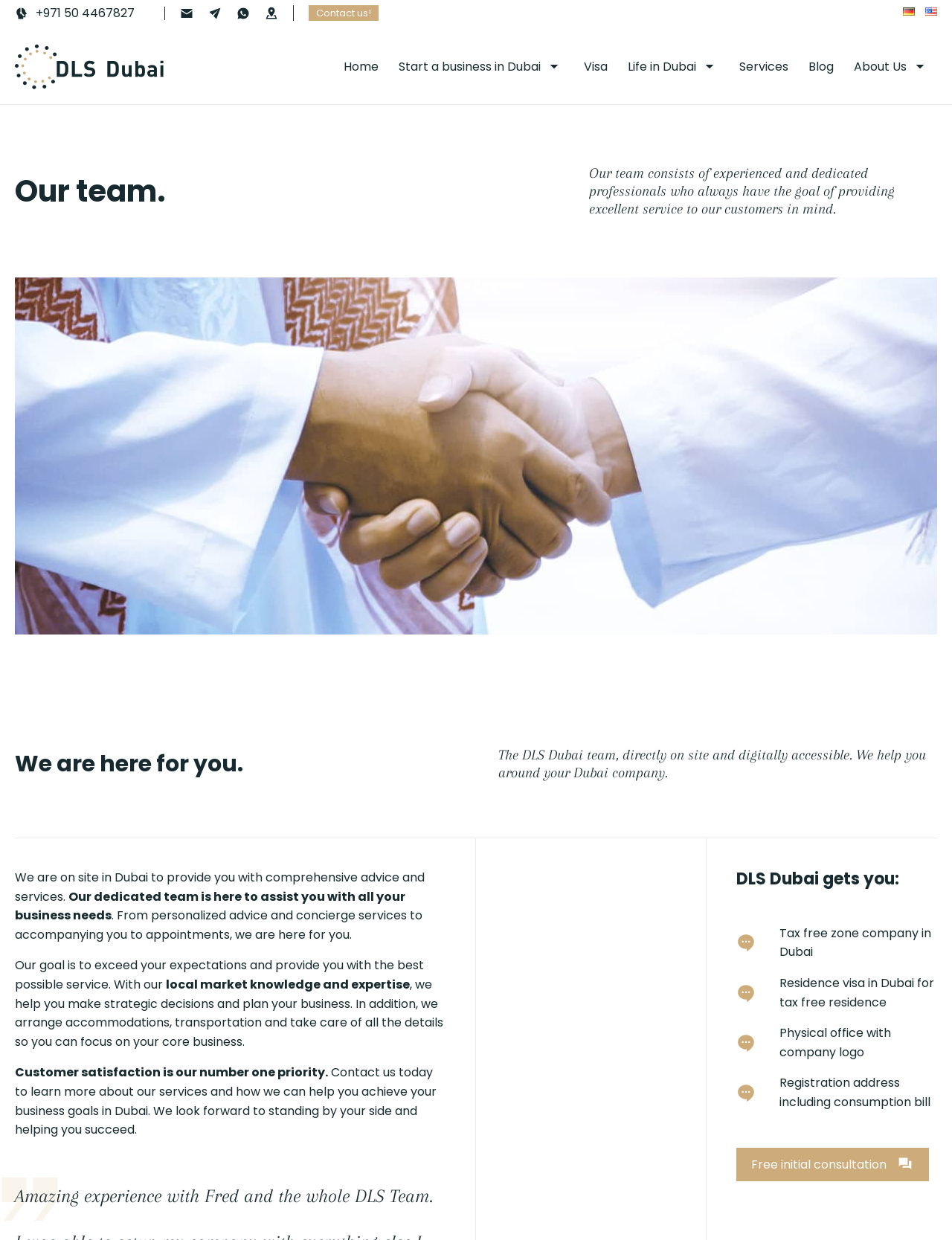By analyzing the image, answer the following question with a detailed response: What is the purpose of the DLS Dubai team?

The purpose of the DLS Dubai team is to help with business needs, as stated in the text 'Our dedicated team is here to assist you with all your business needs' and also implied by the services they offer, such as company formation and visa application